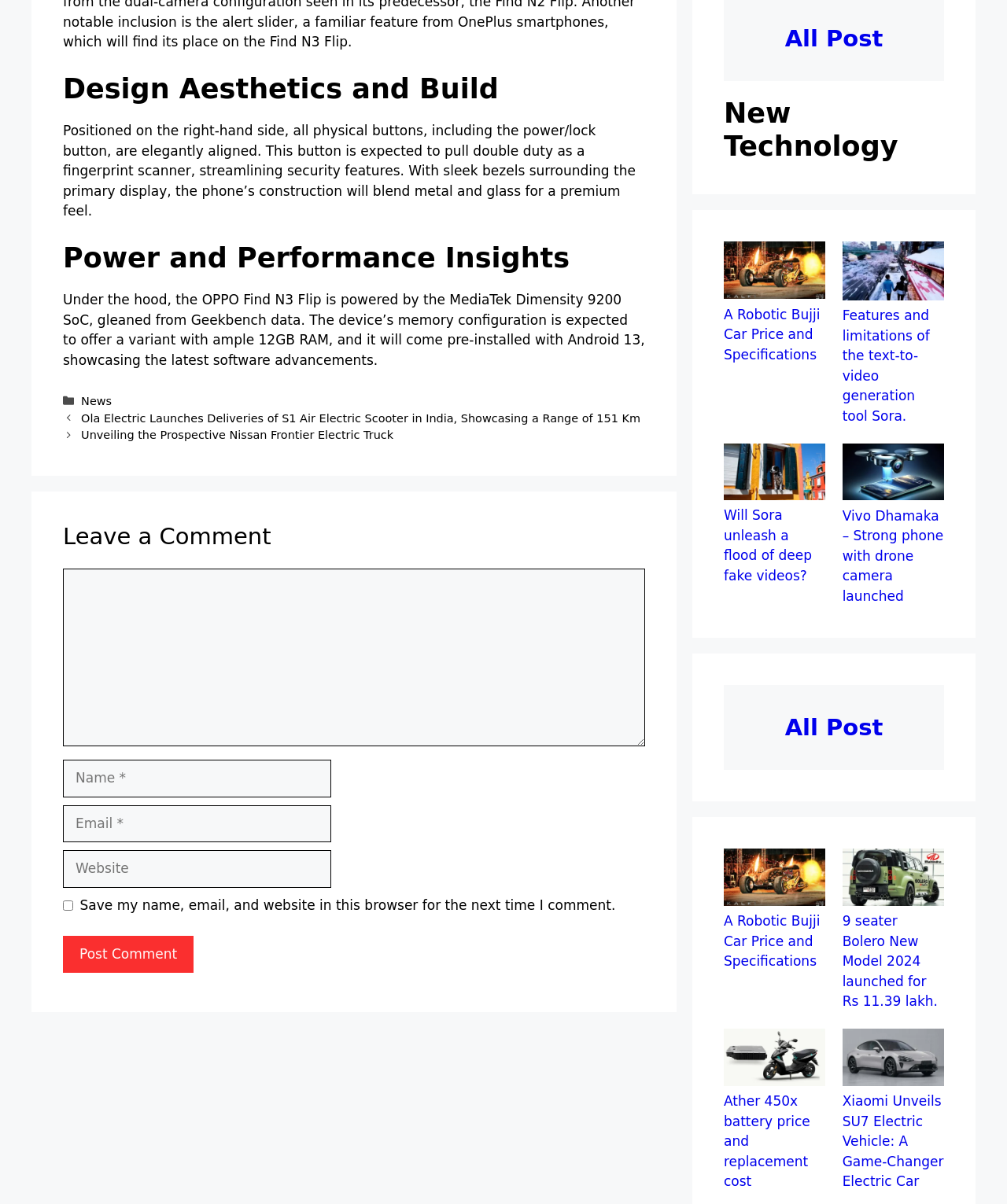What is the expected memory configuration of the OPPO Find N3 Flip?
Kindly offer a detailed explanation using the data available in the image.

According to the text under the 'Power and Performance Insights' heading, the device's memory configuration is expected to offer a variant with ample 12GB RAM.